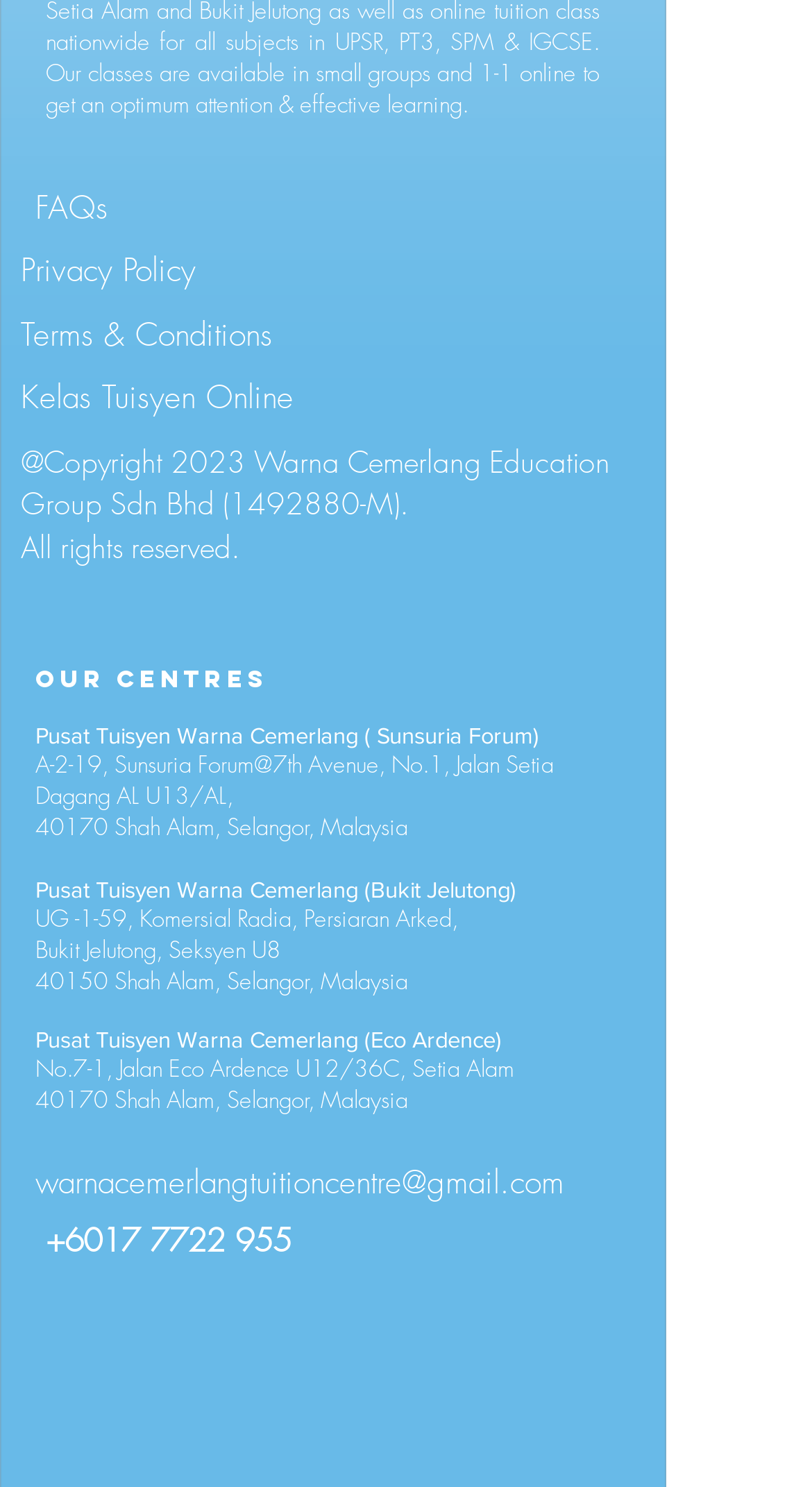Please identify the bounding box coordinates for the region that you need to click to follow this instruction: "Visit Kelas Tuisyen Online".

[0.026, 0.255, 0.362, 0.279]